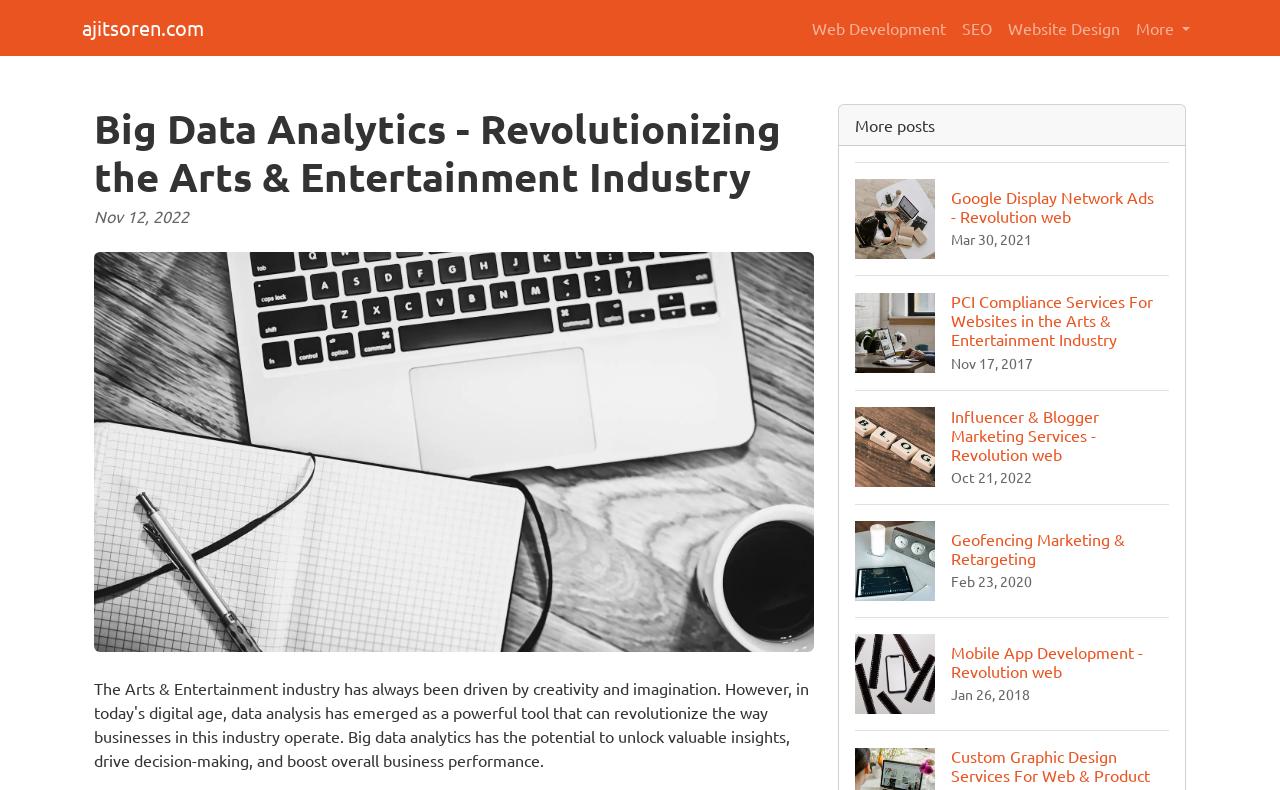What is the website about?
Refer to the screenshot and respond with a concise word or phrase.

Big Data Analytics